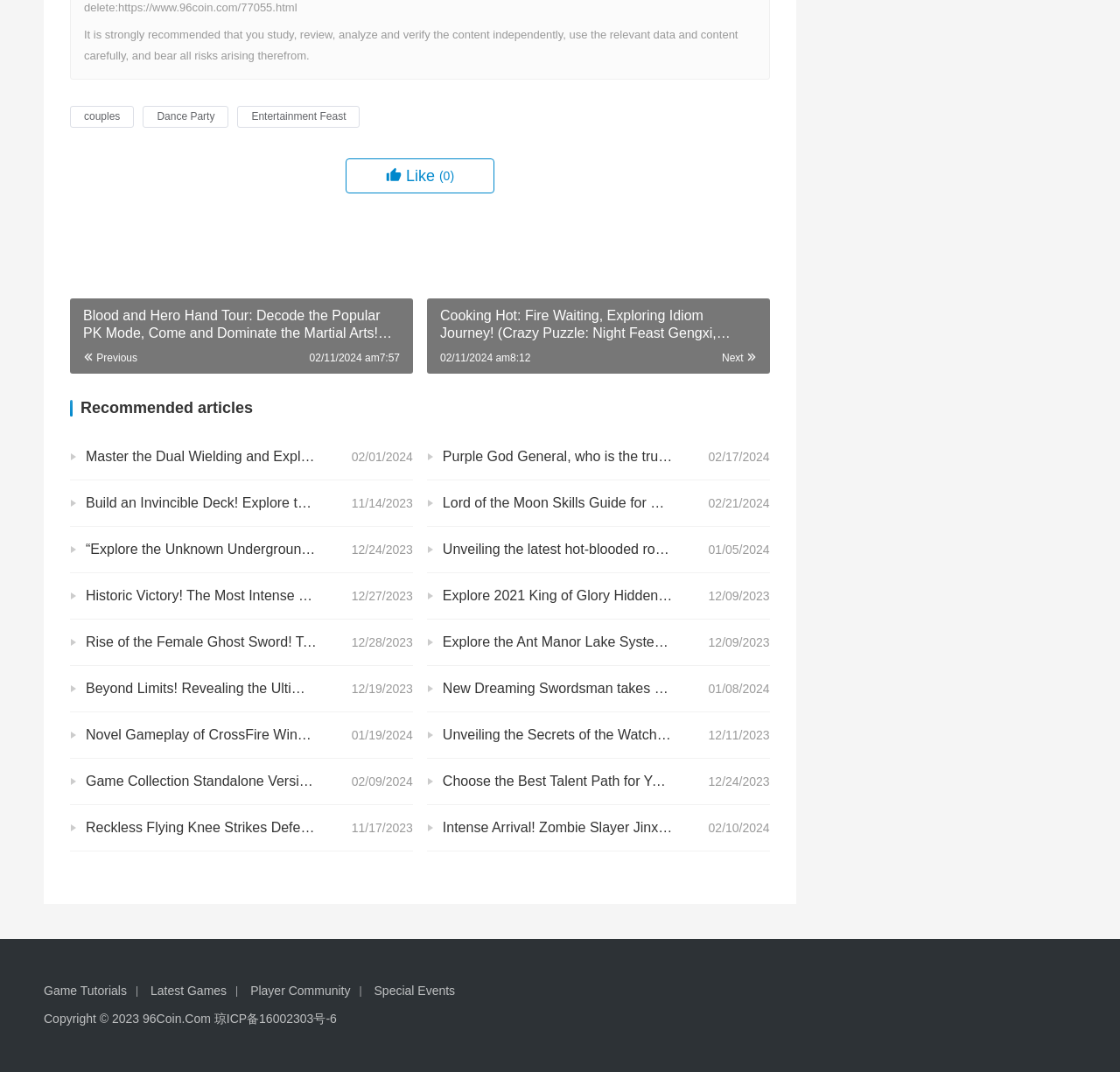What is the copyright information at the bottom of the webpage?
Based on the image, give a concise answer in the form of a single word or short phrase.

Copyright © 2023 96Coin.Com